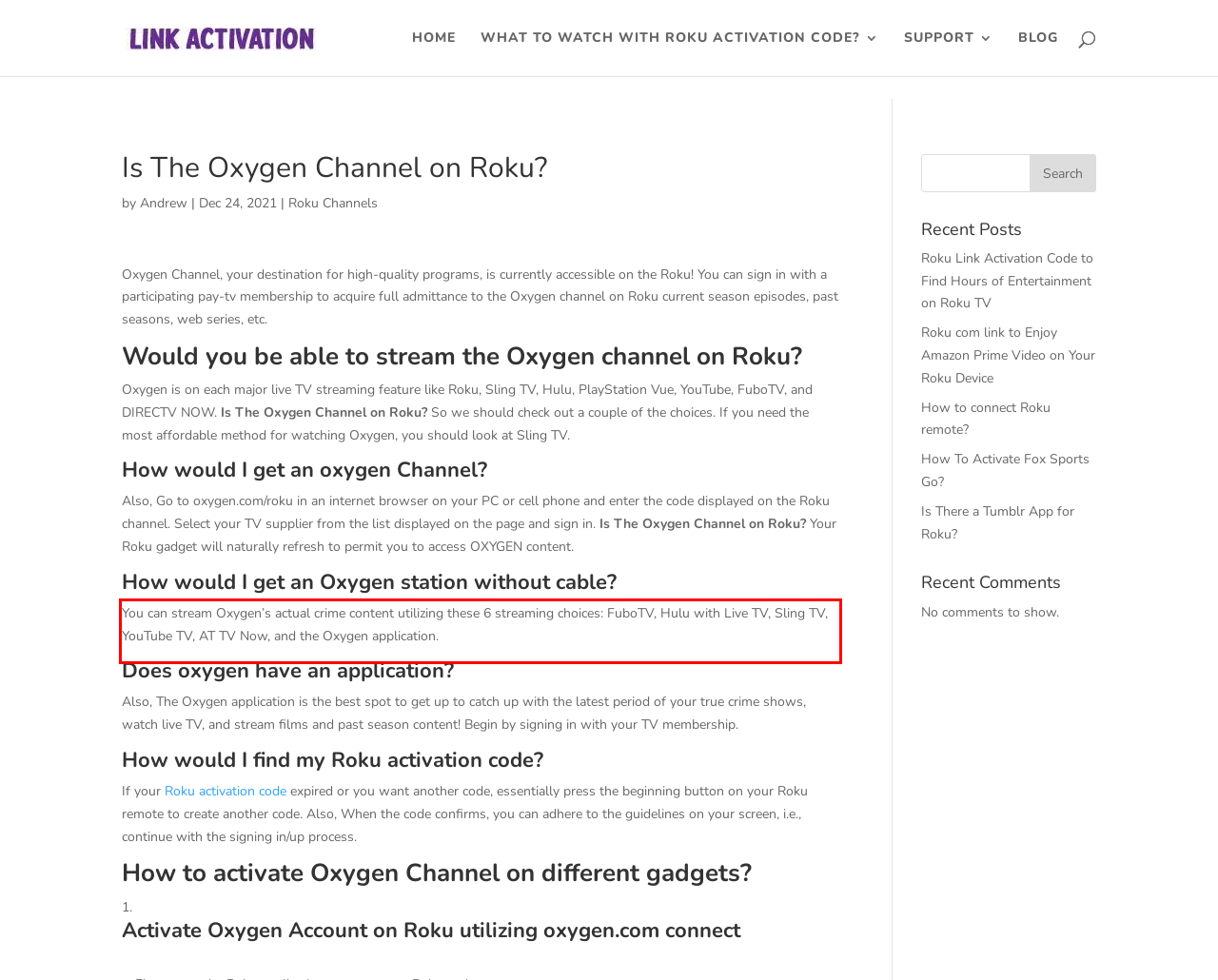Locate the red bounding box in the provided webpage screenshot and use OCR to determine the text content inside it.

You can stream Oxygen’s actual crime content utilizing these 6 streaming choices: FuboTV, Hulu with Live TV, Sling TV, YouTube TV, AT TV Now, and the Oxygen application.